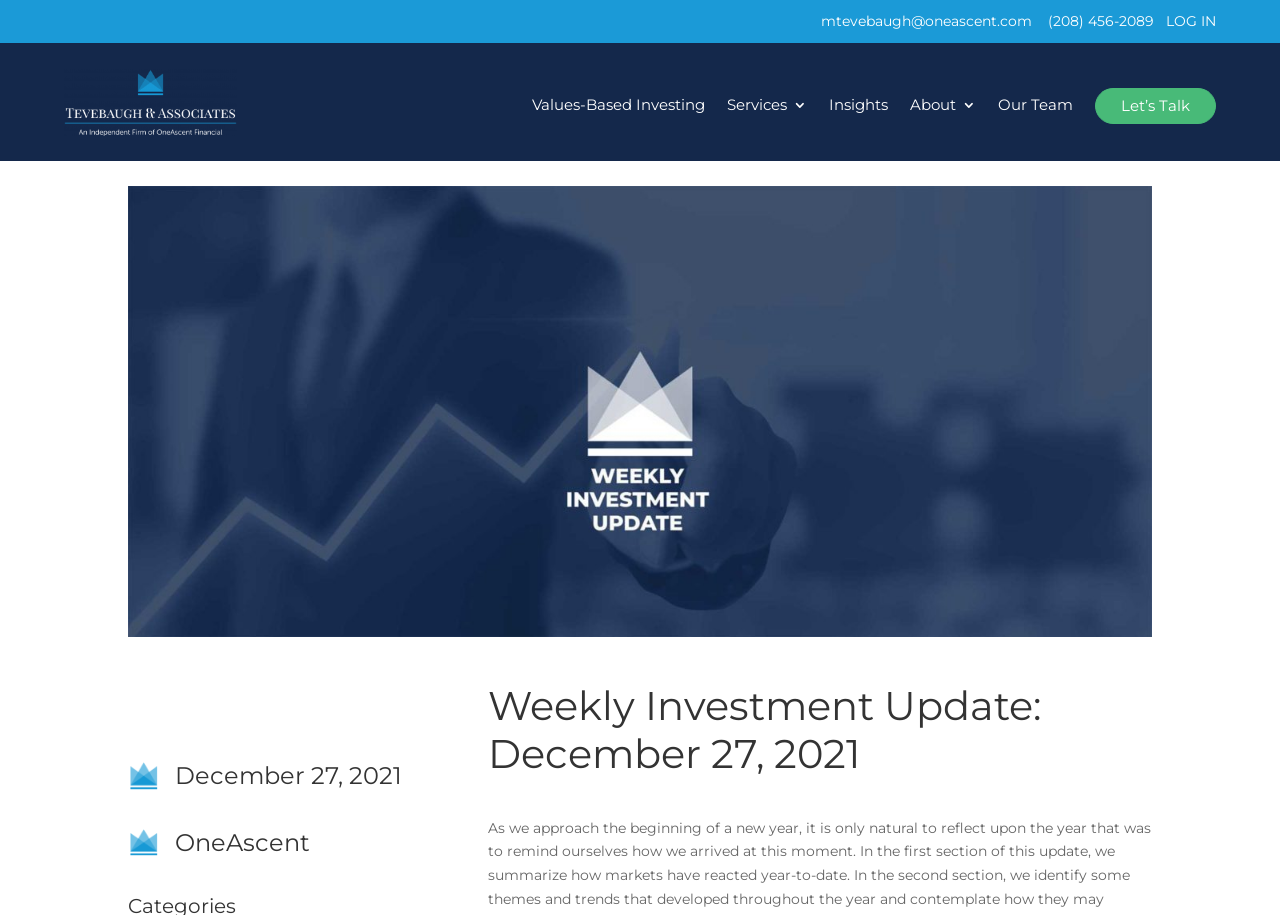Please give the bounding box coordinates of the area that should be clicked to fulfill the following instruction: "Read the Weekly Investment Update". The coordinates should be in the format of four float numbers from 0 to 1, i.e., [left, top, right, bottom].

[0.381, 0.746, 0.9, 0.862]